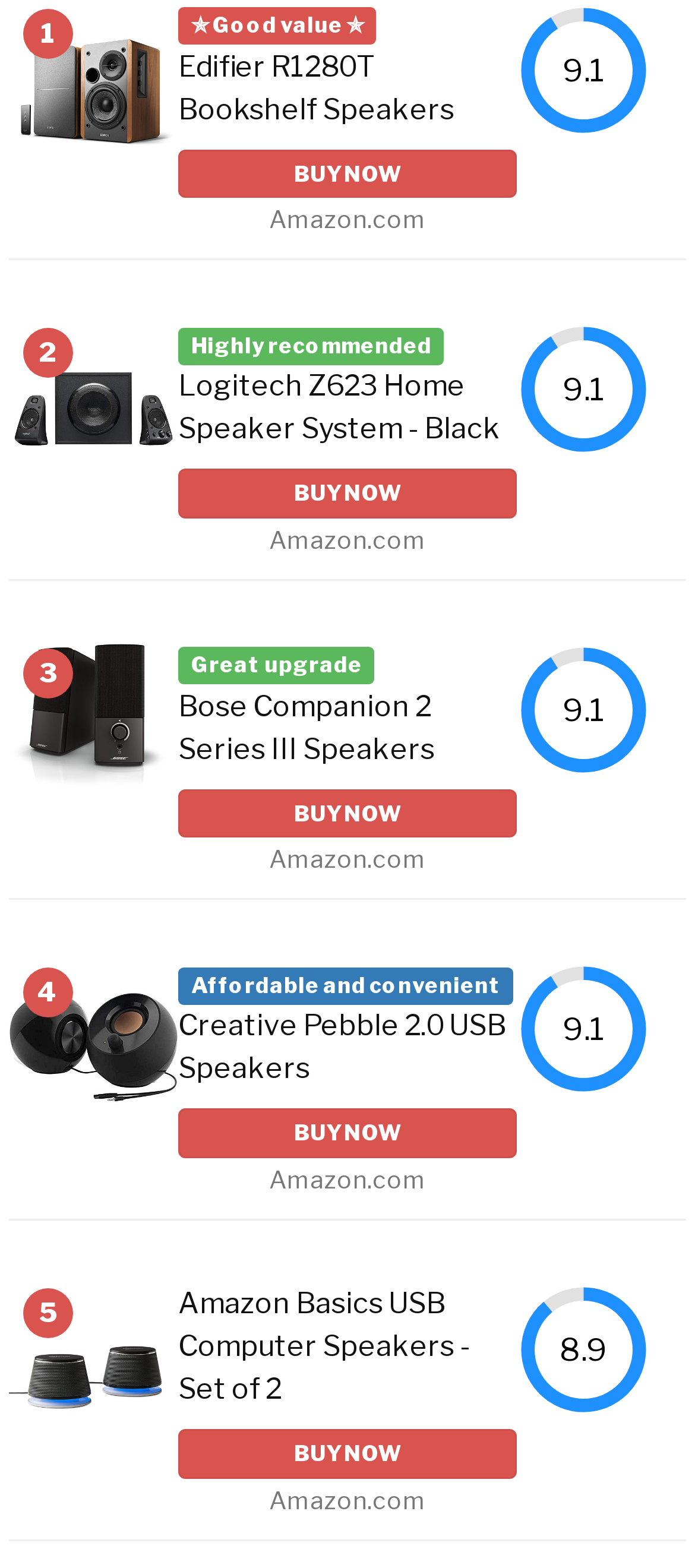Please identify the bounding box coordinates of where to click in order to follow the instruction: "Explore 'Amazon Basics USB Computer Speakers - Set of 2'".

[0.013, 0.86, 0.256, 0.882]